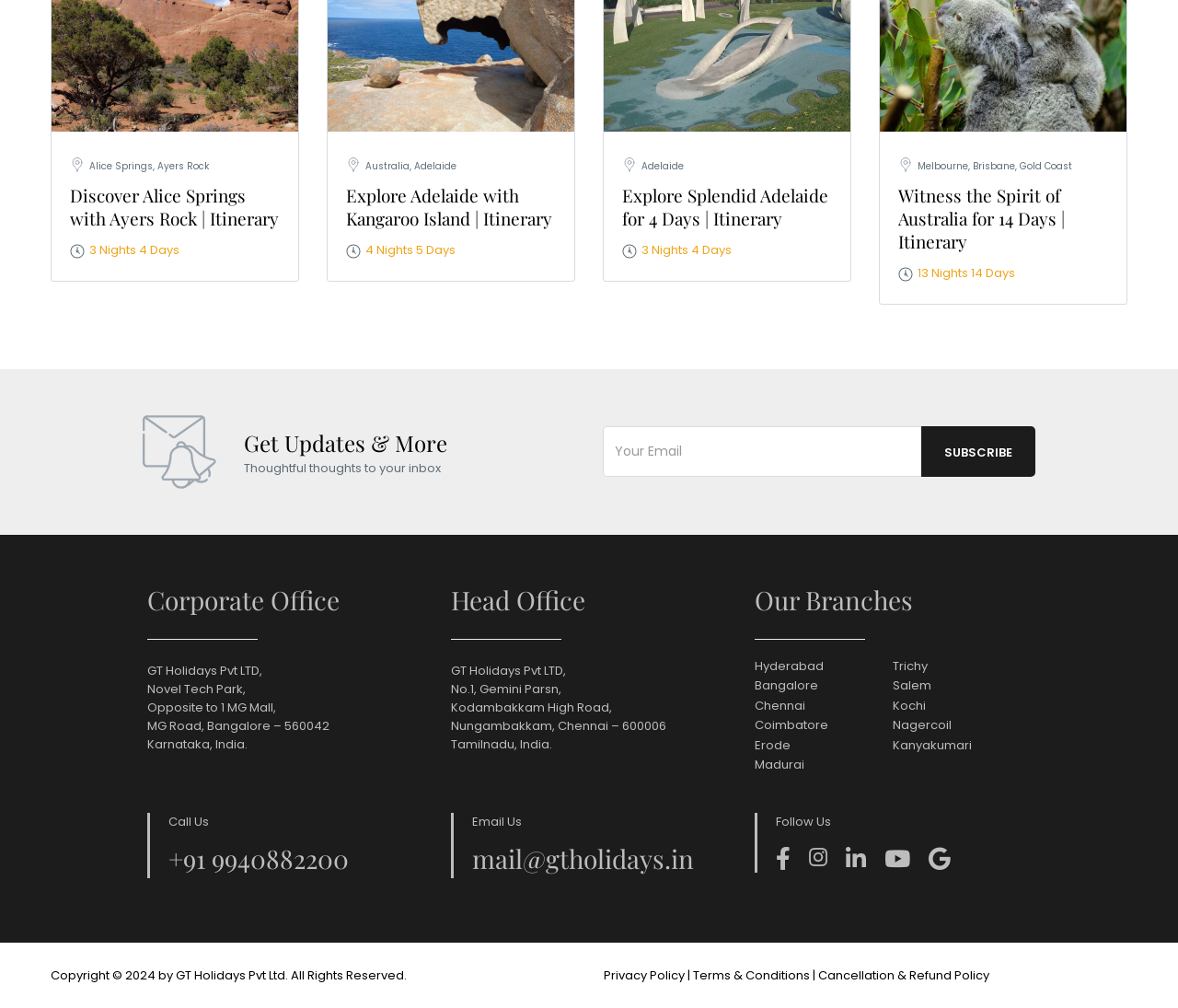How many nights are in the 'Explore Splendid Adelaide for 4 Days' itinerary? Please answer the question using a single word or phrase based on the image.

3 Nights